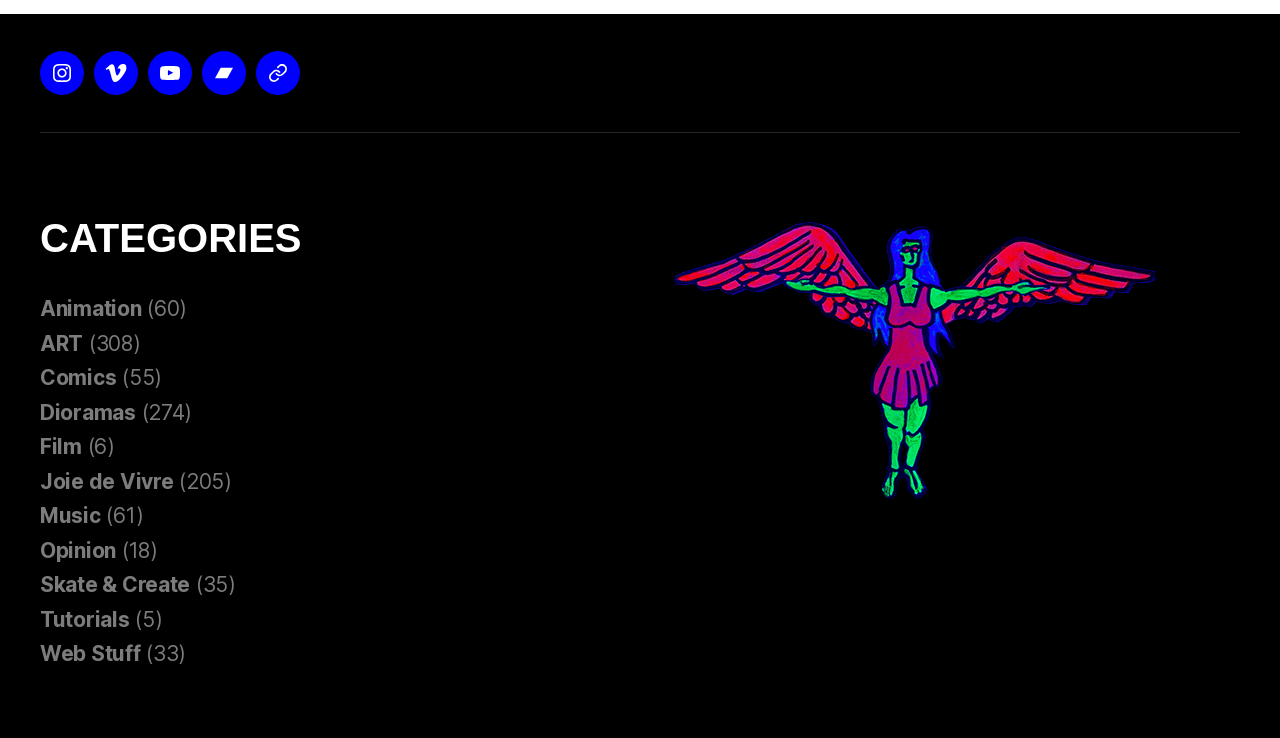Please provide the bounding box coordinates for the element that needs to be clicked to perform the instruction: "Call (403) 320-9884". The coordinates must consist of four float numbers between 0 and 1, formatted as [left, top, right, bottom].

None